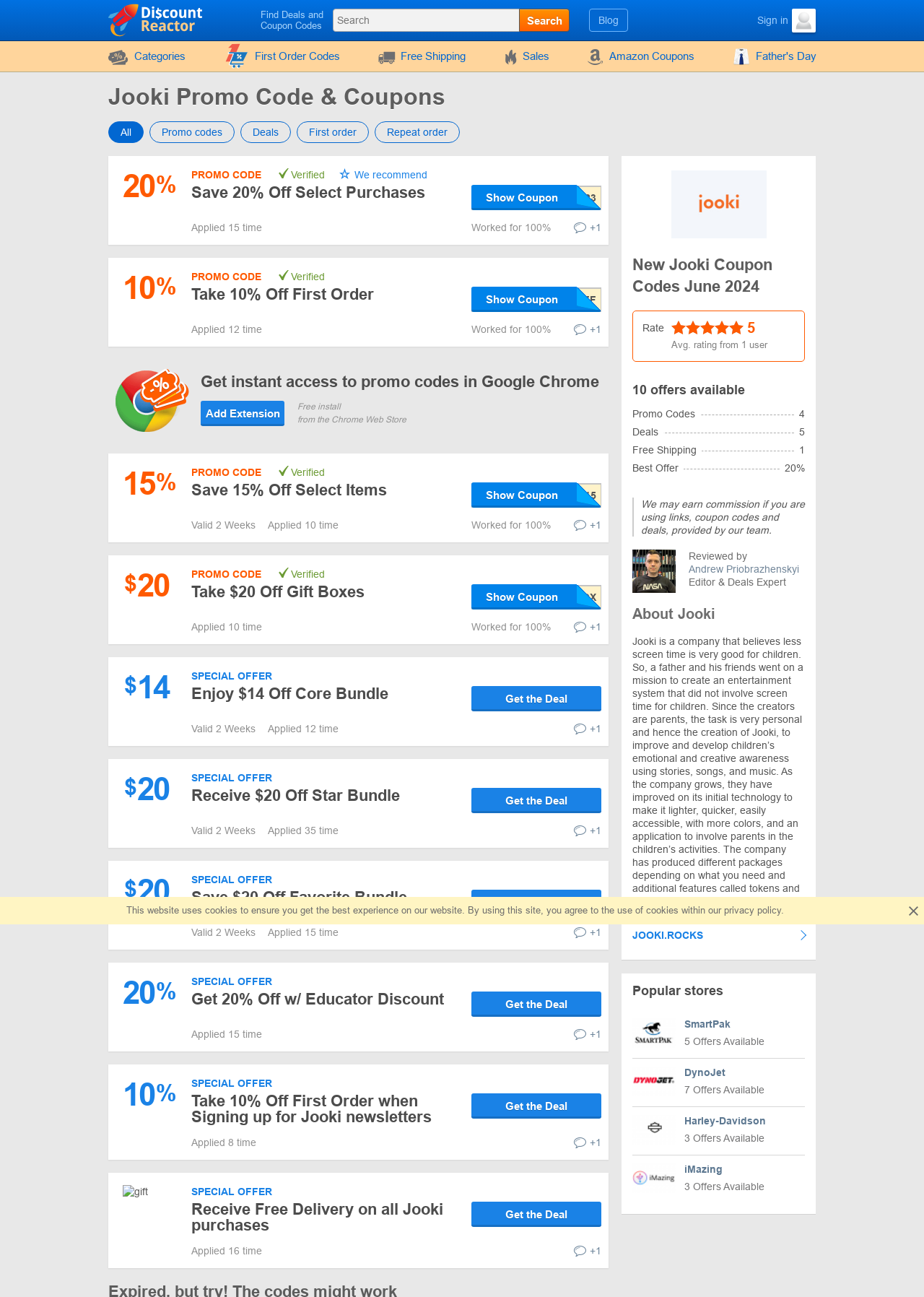What is the minimum discount offered on Jooki deals?
Please provide a detailed and comprehensive answer to the question.

I found the answer by looking at the promo codes and discounts listed on the webpage. One of the promo codes, 'Take 10% Off First Order', indicates that the minimum discount offered on Jooki deals is 10%.